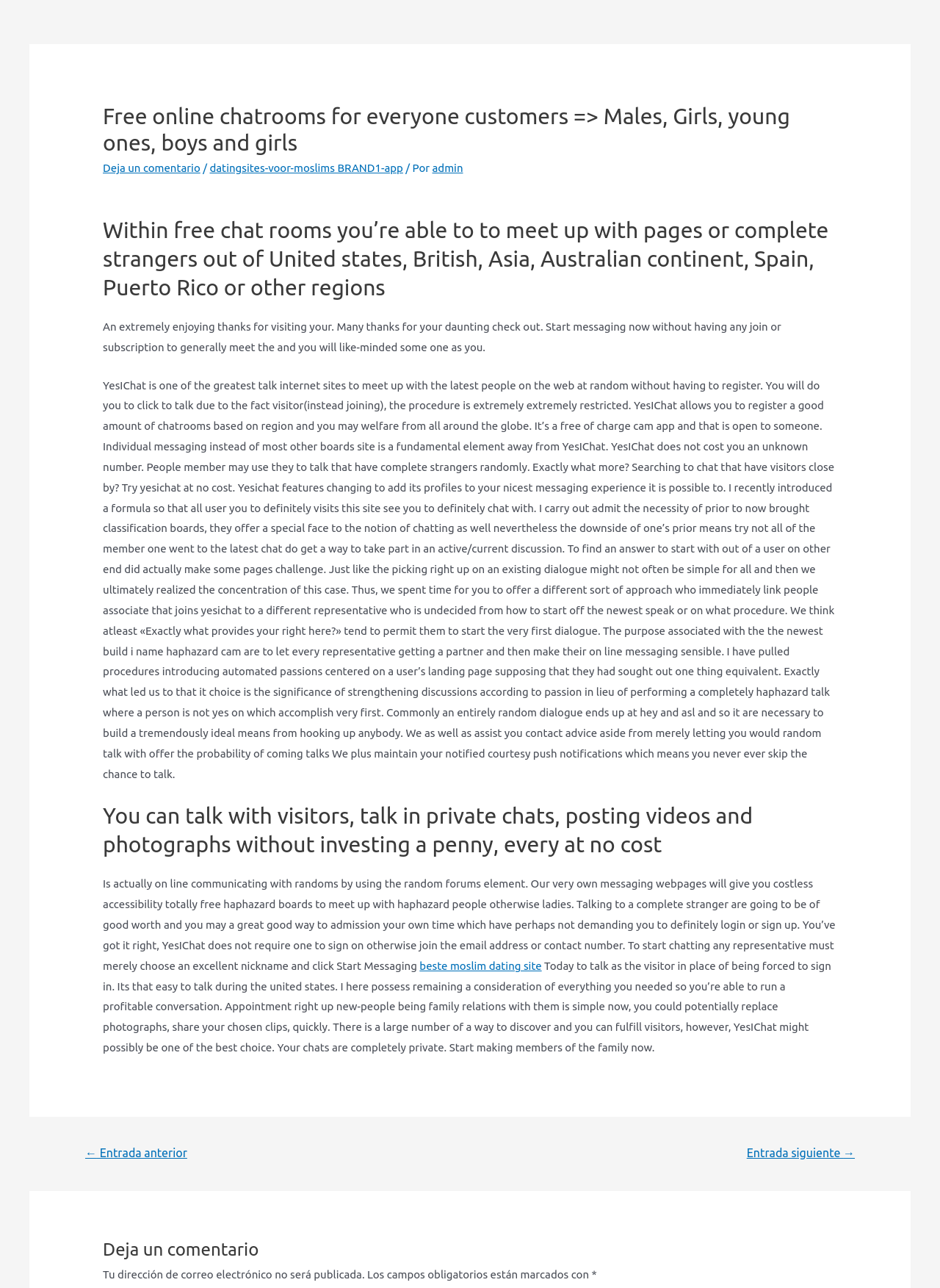Determine the main headline from the webpage and extract its text.

Free online chatrooms for everyone customers => Males, Girls, young ones, boys and girls